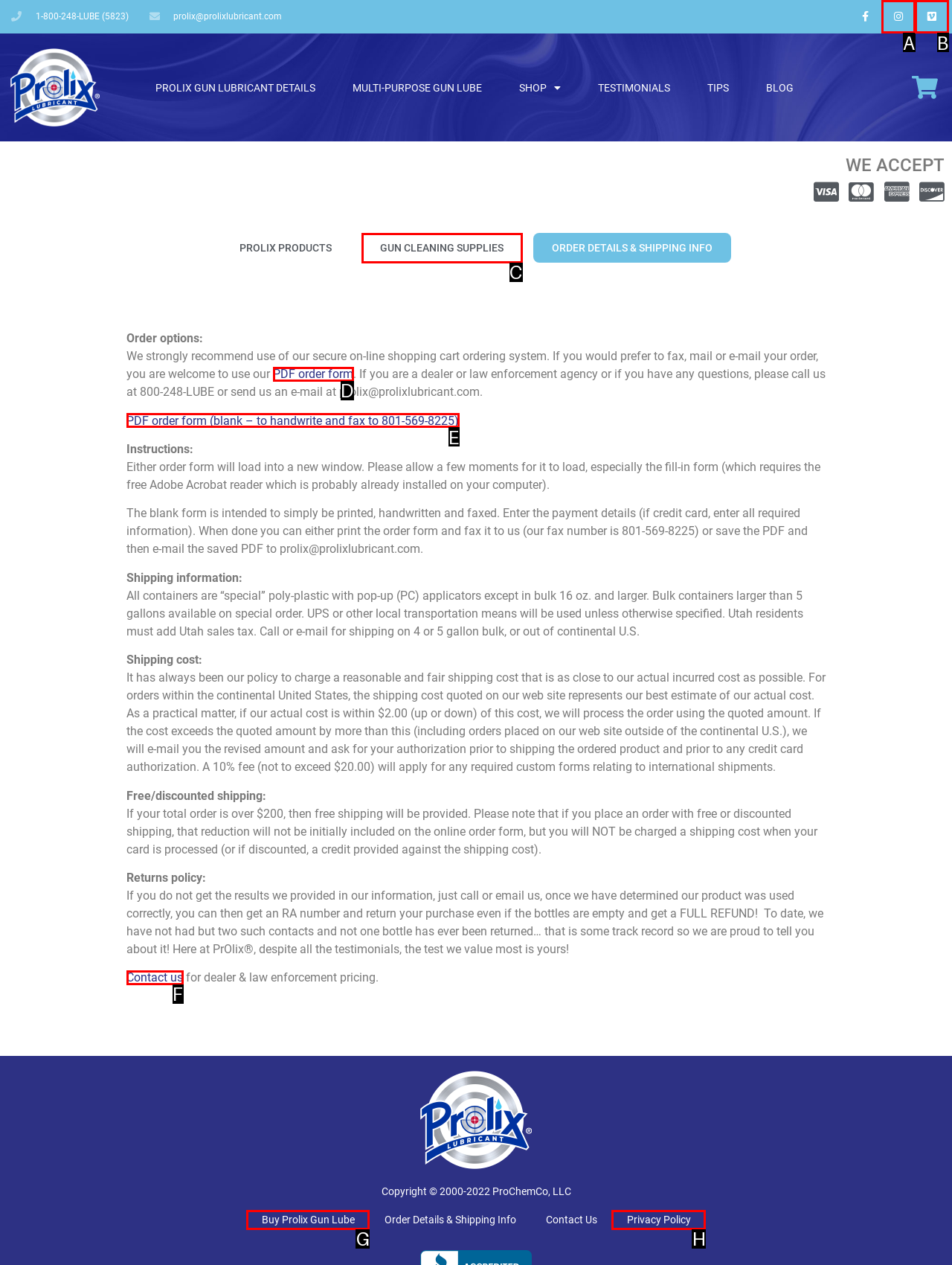Please provide the letter of the UI element that best fits the following description: Buy Prolix Gun Lube
Respond with the letter from the given choices only.

G